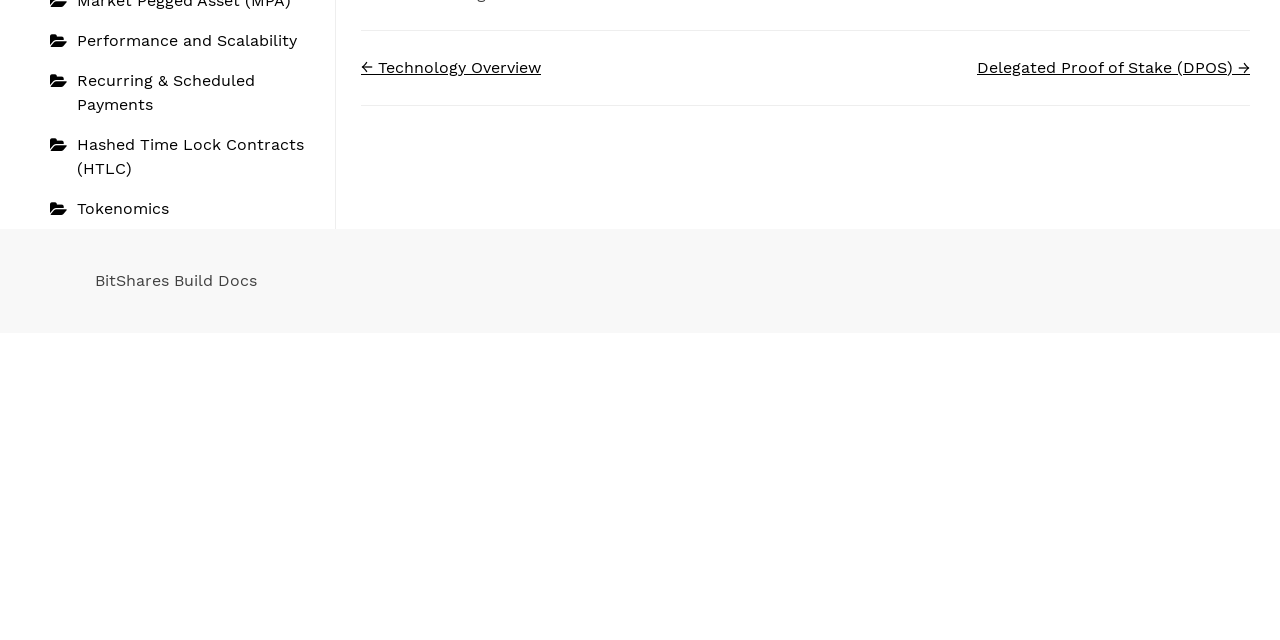Find and provide the bounding box coordinates for the UI element described here: "Recurring & Scheduled Payments". The coordinates should be given as four float numbers between 0 and 1: [left, top, right, bottom].

[0.023, 0.095, 0.252, 0.195]